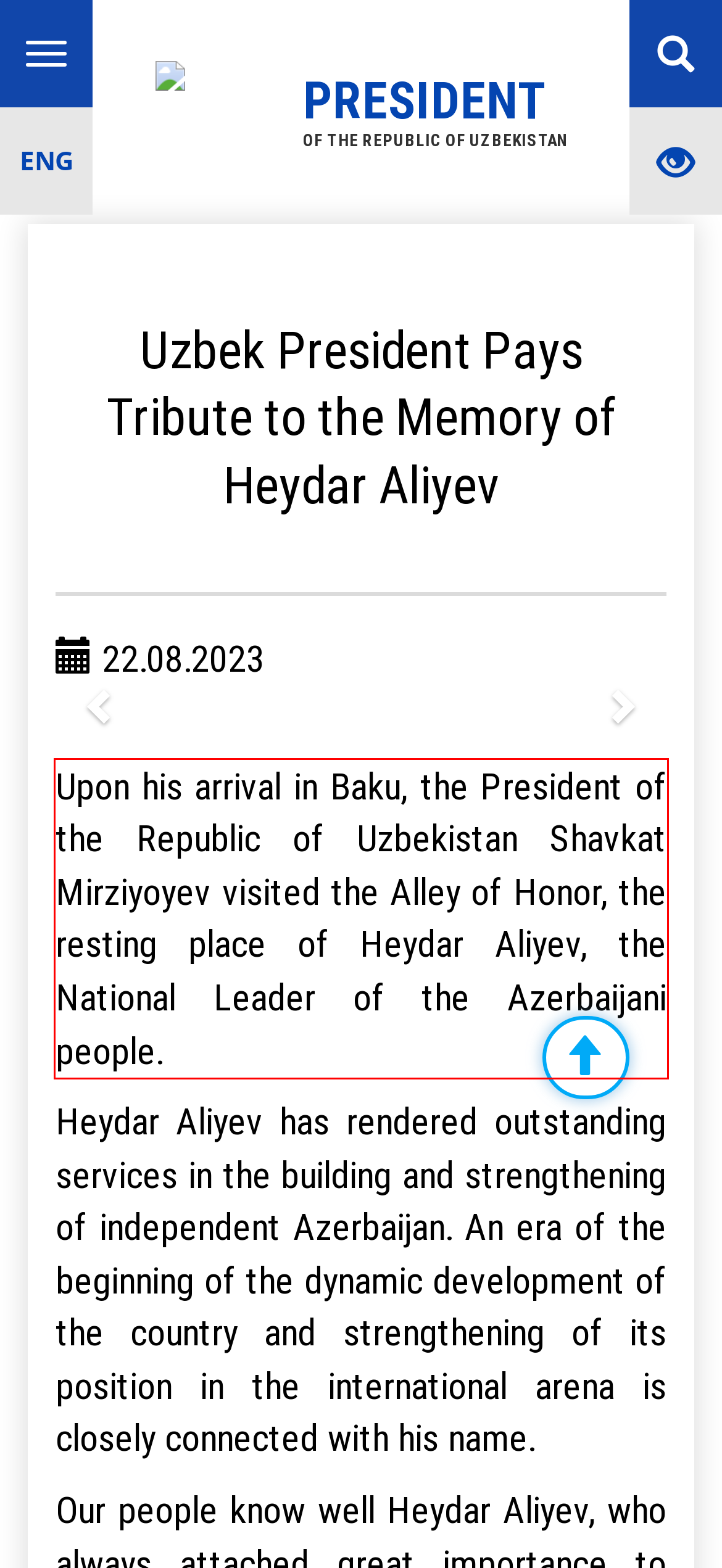There is a screenshot of a webpage with a red bounding box around a UI element. Please use OCR to extract the text within the red bounding box.

Upon his arrival in Baku, the President of the Republic of Uzbekistan Shavkat Mirziyoyev visited the Alley of Honor, the resting place of Heydar Aliyev, the National Leader of the Azerbaijani people.